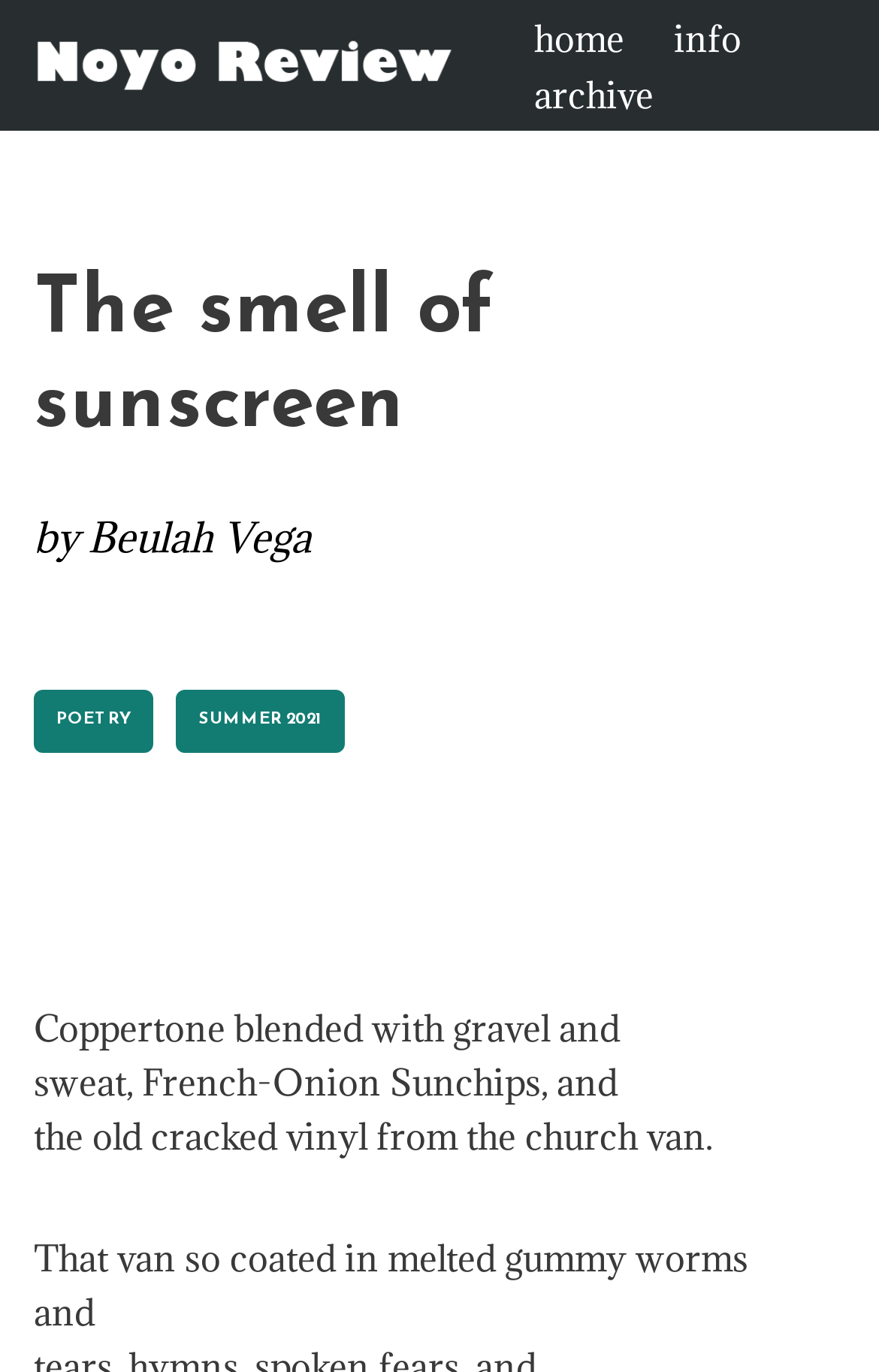With reference to the image, please provide a detailed answer to the following question: What type of content is this?

I determined the type of content by looking at the link 'POETRY' which is likely a category or tag for the content. The text surrounding the link also appears to be a poem, which further supports this conclusion.